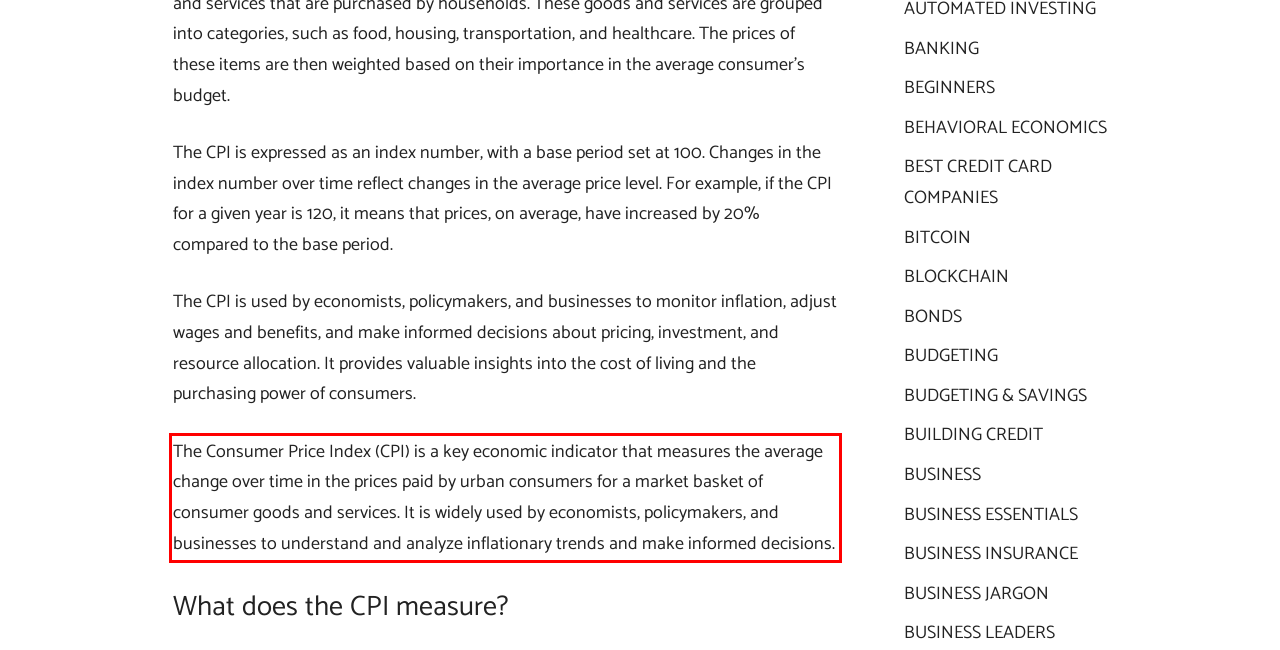Look at the webpage screenshot and recognize the text inside the red bounding box.

The Consumer Price Index (CPI) is a key economic indicator that measures the average change over time in the prices paid by urban consumers for a market basket of consumer goods and services. It is widely used by economists, policymakers, and businesses to understand and analyze inflationary trends and make informed decisions.